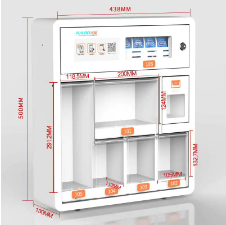What is the purpose of the touch screen interface?
Answer the question with a single word or phrase, referring to the image.

Selecting products and making payments